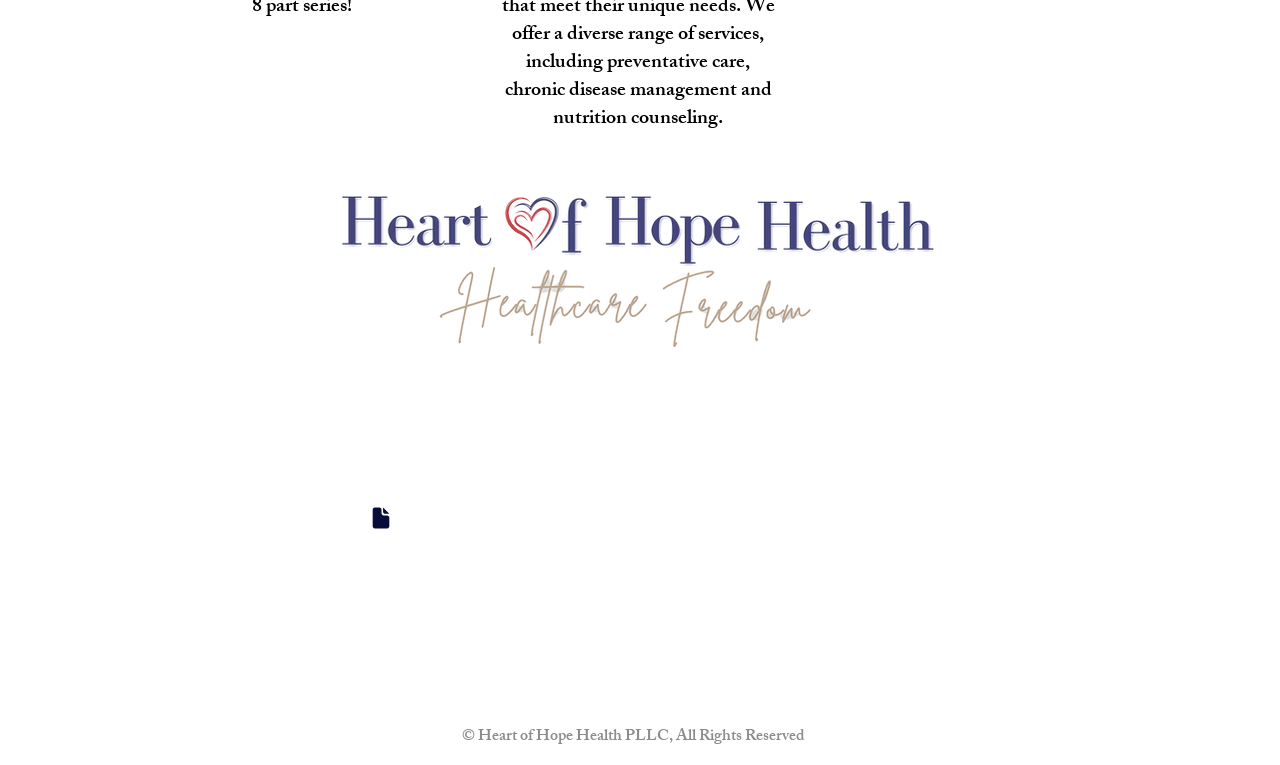Kindly determine the bounding box coordinates of the area that needs to be clicked to fulfill this instruction: "Click the Phone link".

[0.148, 0.656, 0.168, 0.69]